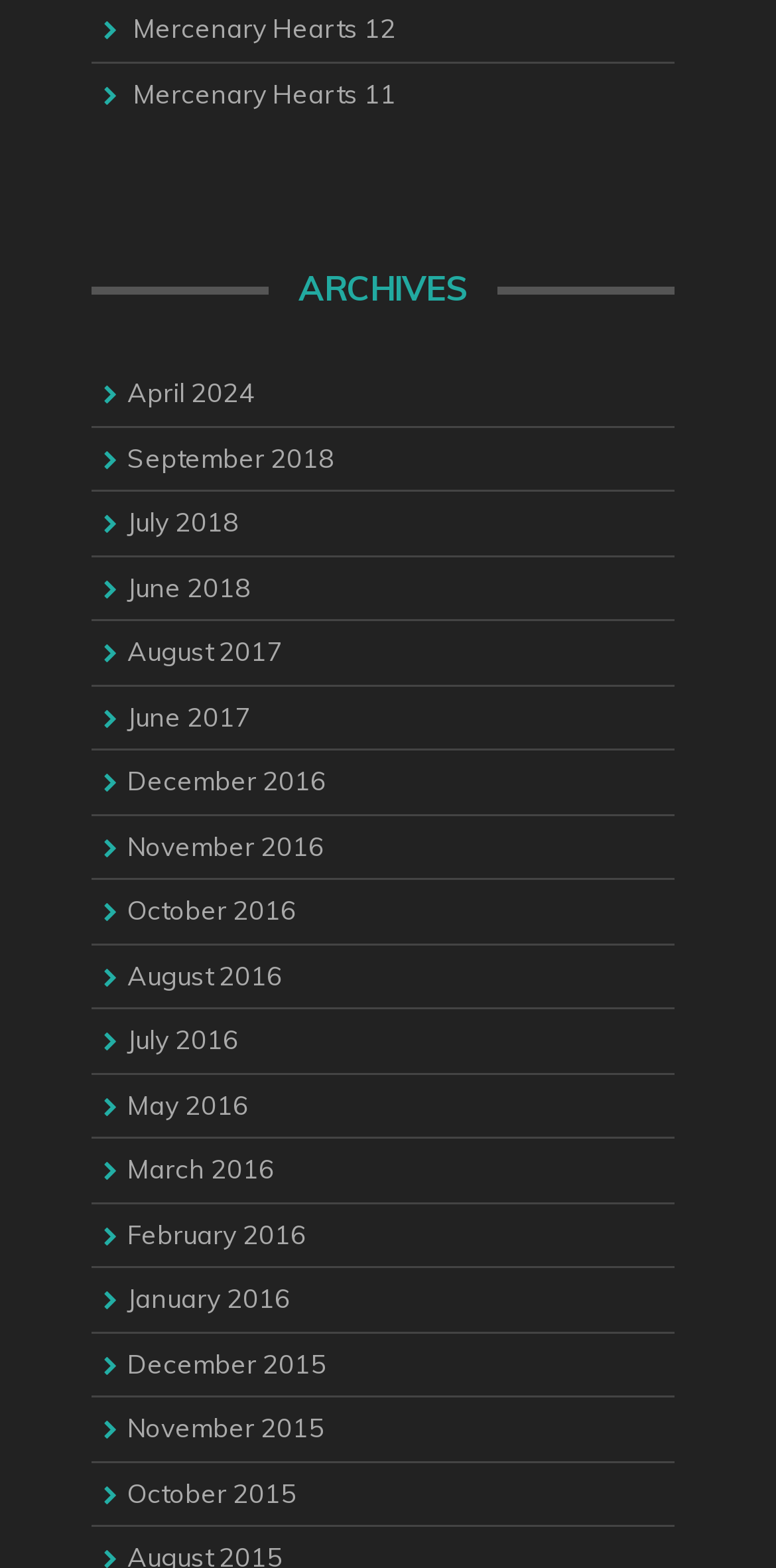Predict the bounding box for the UI component with the following description: "Mercenary Hearts 12".

[0.172, 0.008, 0.51, 0.028]